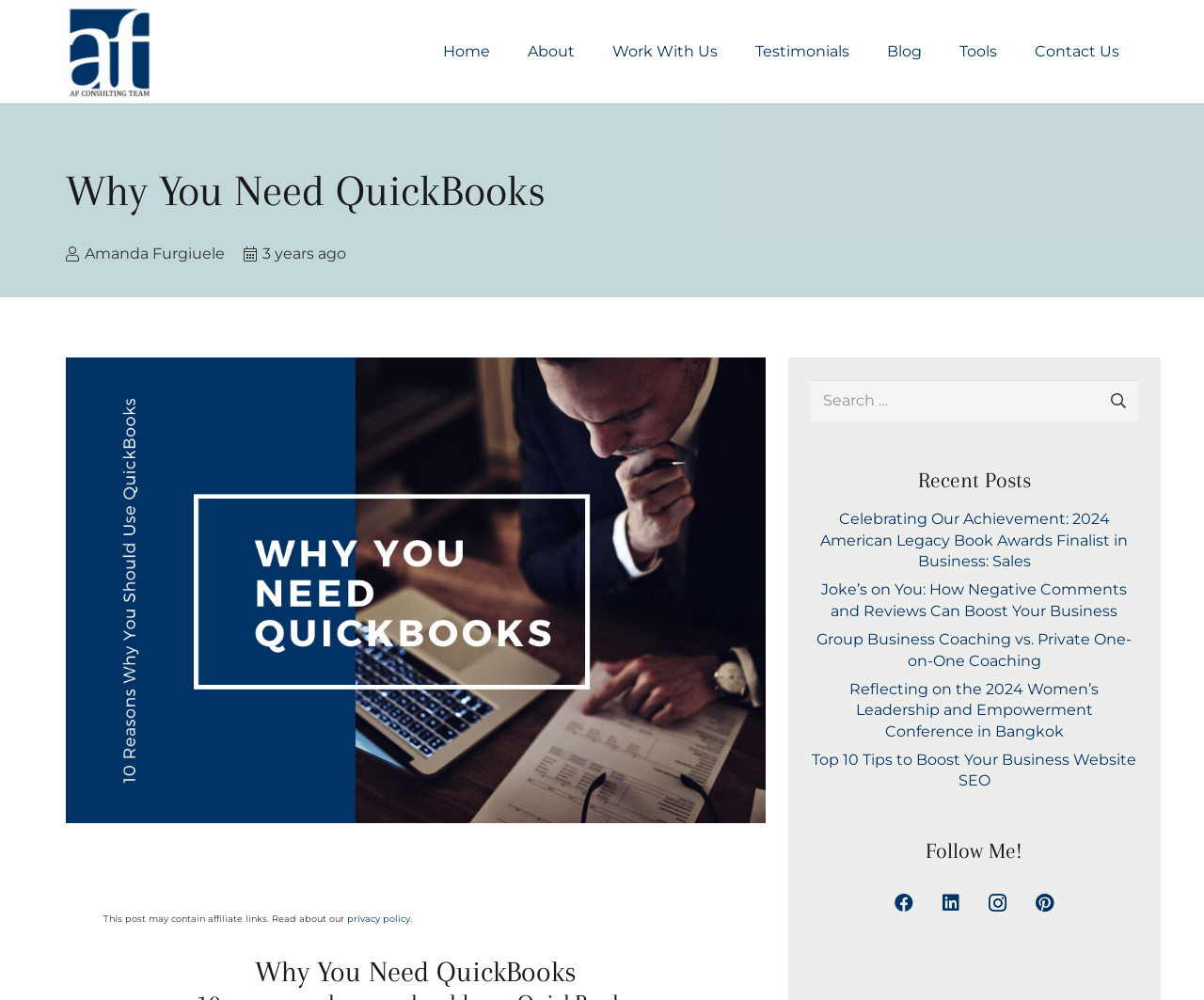What are the social media platforms listed in the 'Follow Me!' section?
Please give a detailed and elaborate answer to the question.

I found the social media platforms by looking at the link elements with the bounding box coordinates [0.731, 0.879, 0.77, 0.926], [0.77, 0.879, 0.809, 0.926], [0.809, 0.879, 0.848, 0.926], and [0.848, 0.879, 0.887, 0.926], which contain the text 'Facebook', 'LinkedIn', 'Instagram', and 'Pinterest', respectively.